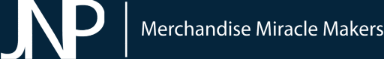What does the company JNP focus on? From the image, respond with a single word or brief phrase.

Providing high-quality merchandise solutions